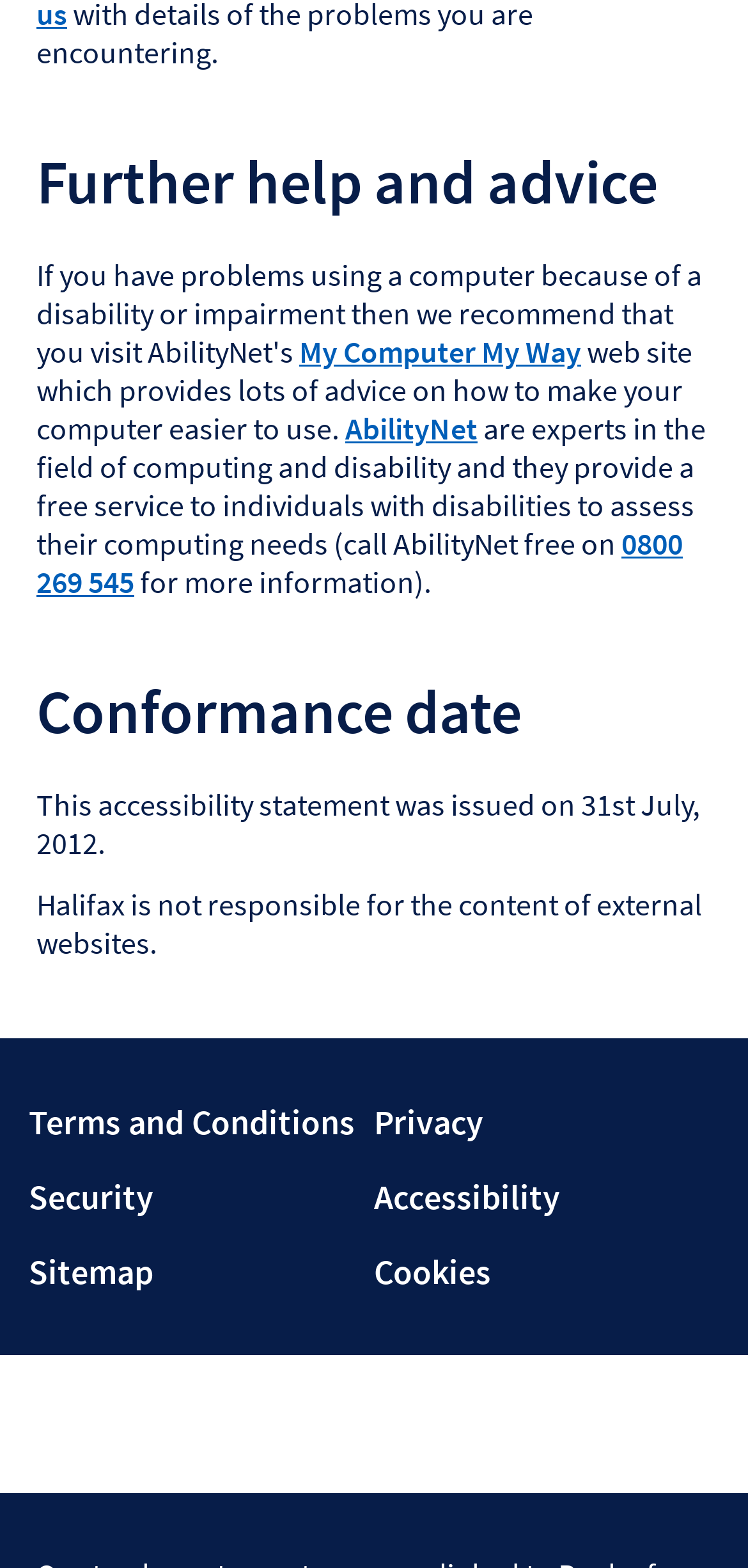Locate the bounding box coordinates of the UI element described by: "0800 269 545". The bounding box coordinates should consist of four float numbers between 0 and 1, i.e., [left, top, right, bottom].

[0.049, 0.334, 0.913, 0.383]